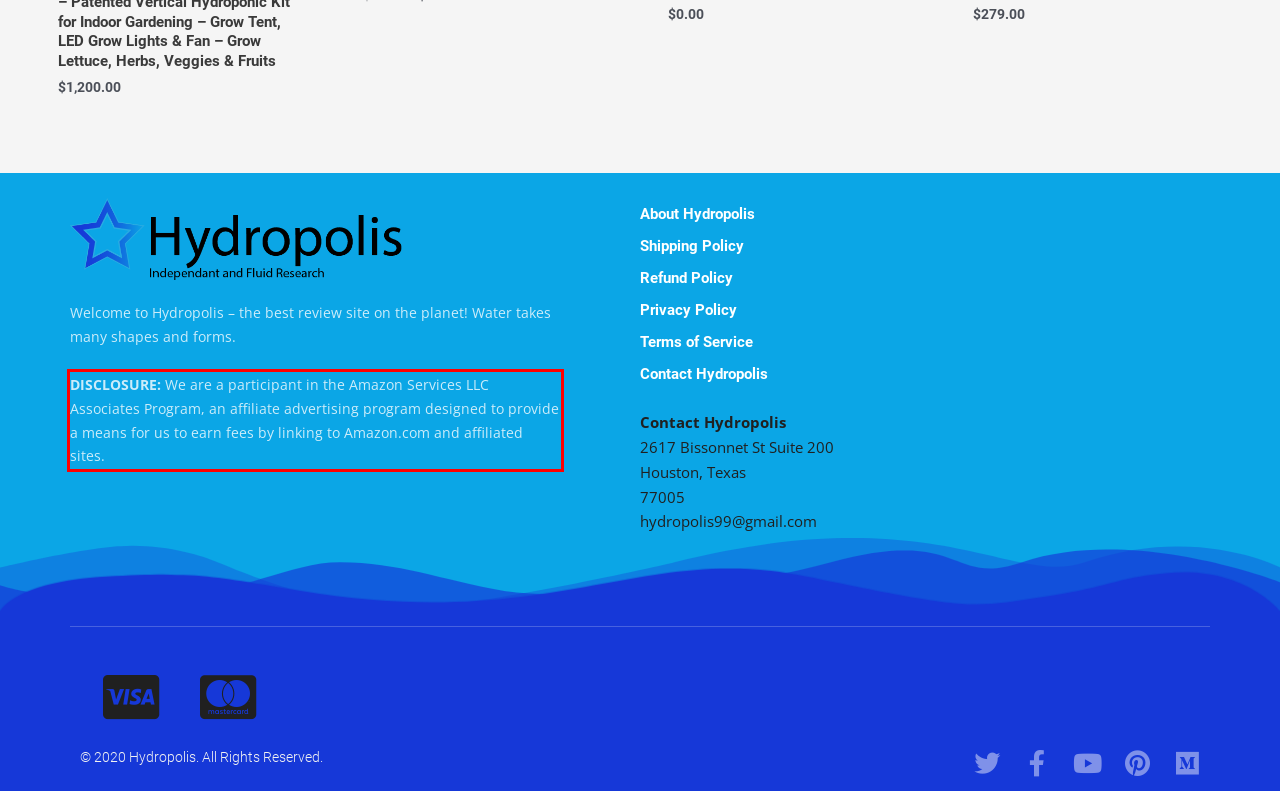Identify the text inside the red bounding box in the provided webpage screenshot and transcribe it.

DISCLOSURE: We are a participant in the Amazon Services LLC Associates Program, an affiliate advertising program designed to provide a means for us to earn fees by linking to Amazon.com and affiliated sites.